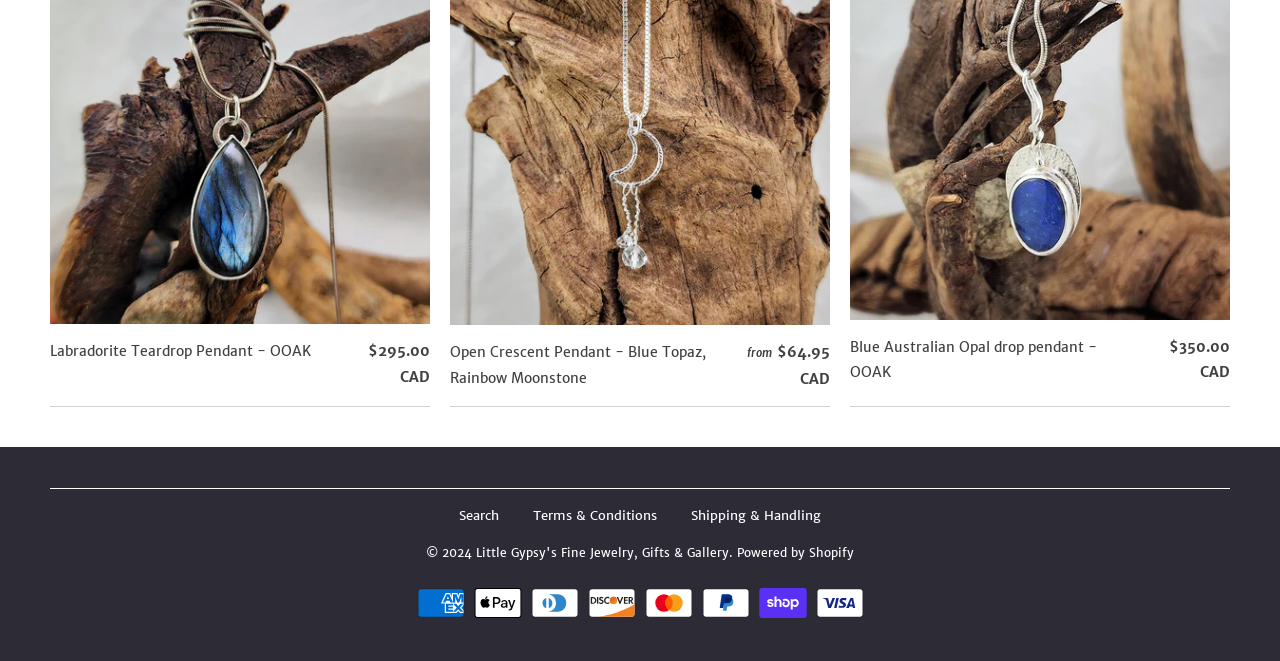Find the bounding box coordinates for the UI element that matches this description: "Search".

[0.359, 0.767, 0.39, 0.792]